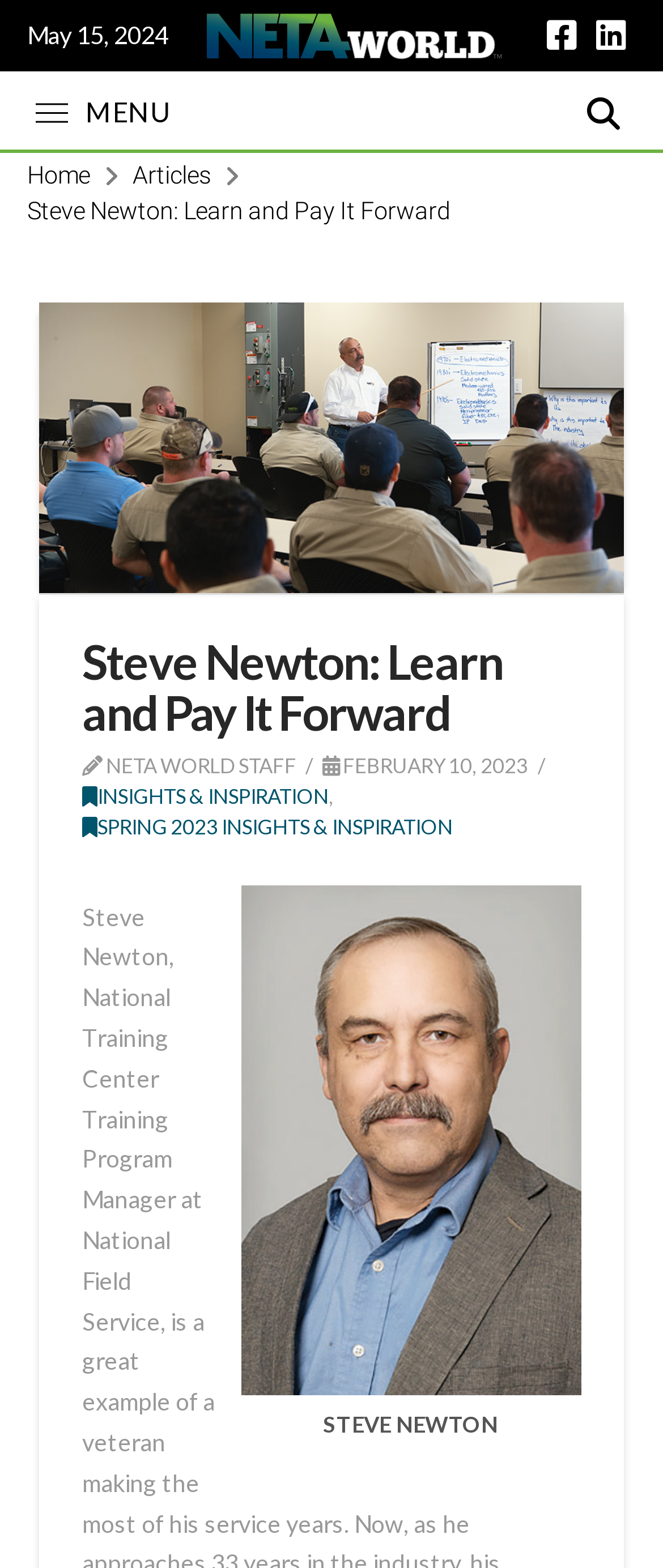Locate the bounding box coordinates of the clickable region necessary to complete the following instruction: "Go to the Home page". Provide the coordinates in the format of four float numbers between 0 and 1, i.e., [left, top, right, bottom].

[0.041, 0.103, 0.136, 0.123]